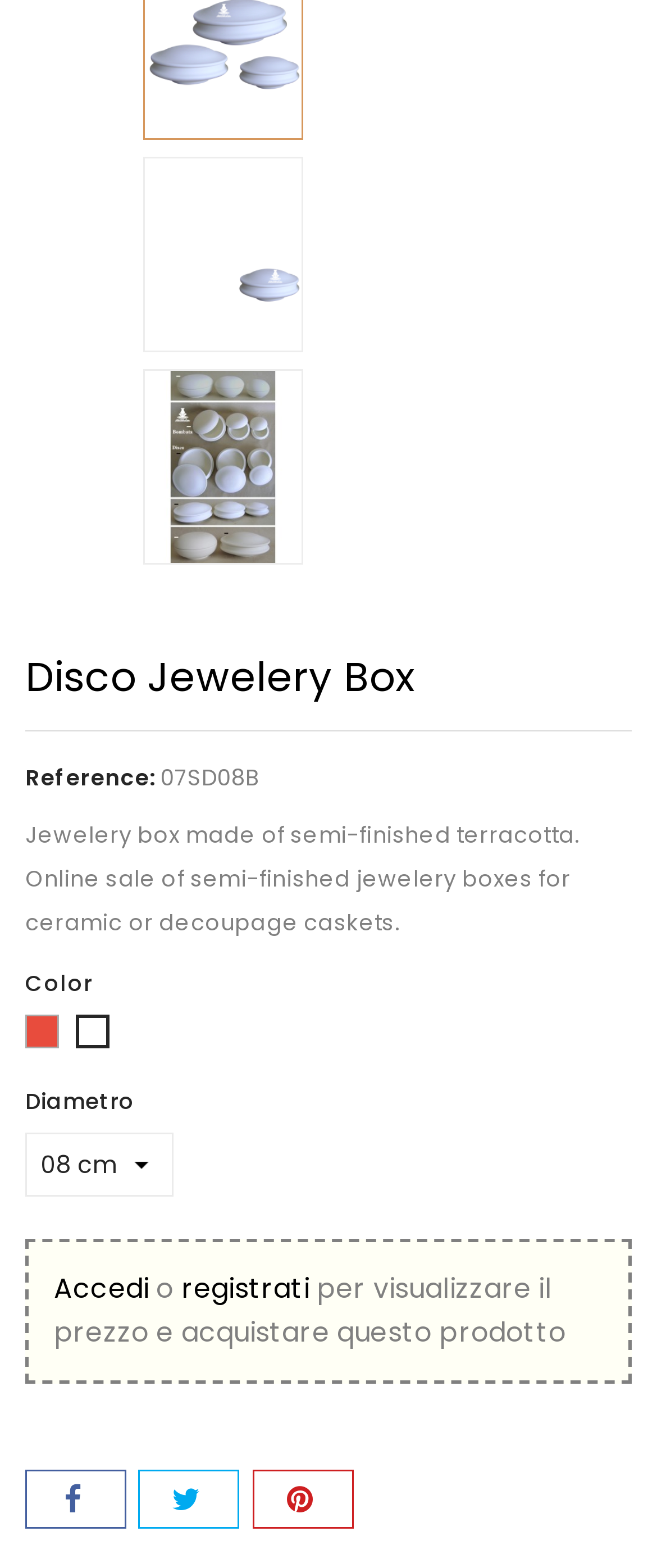Bounding box coordinates must be specified in the format (top-left x, top-left y, bottom-right x, bottom-right y). All values should be floating point numbers between 0 and 1. What are the bounding box coordinates of the UI element described as: Accedi

[0.082, 0.809, 0.227, 0.834]